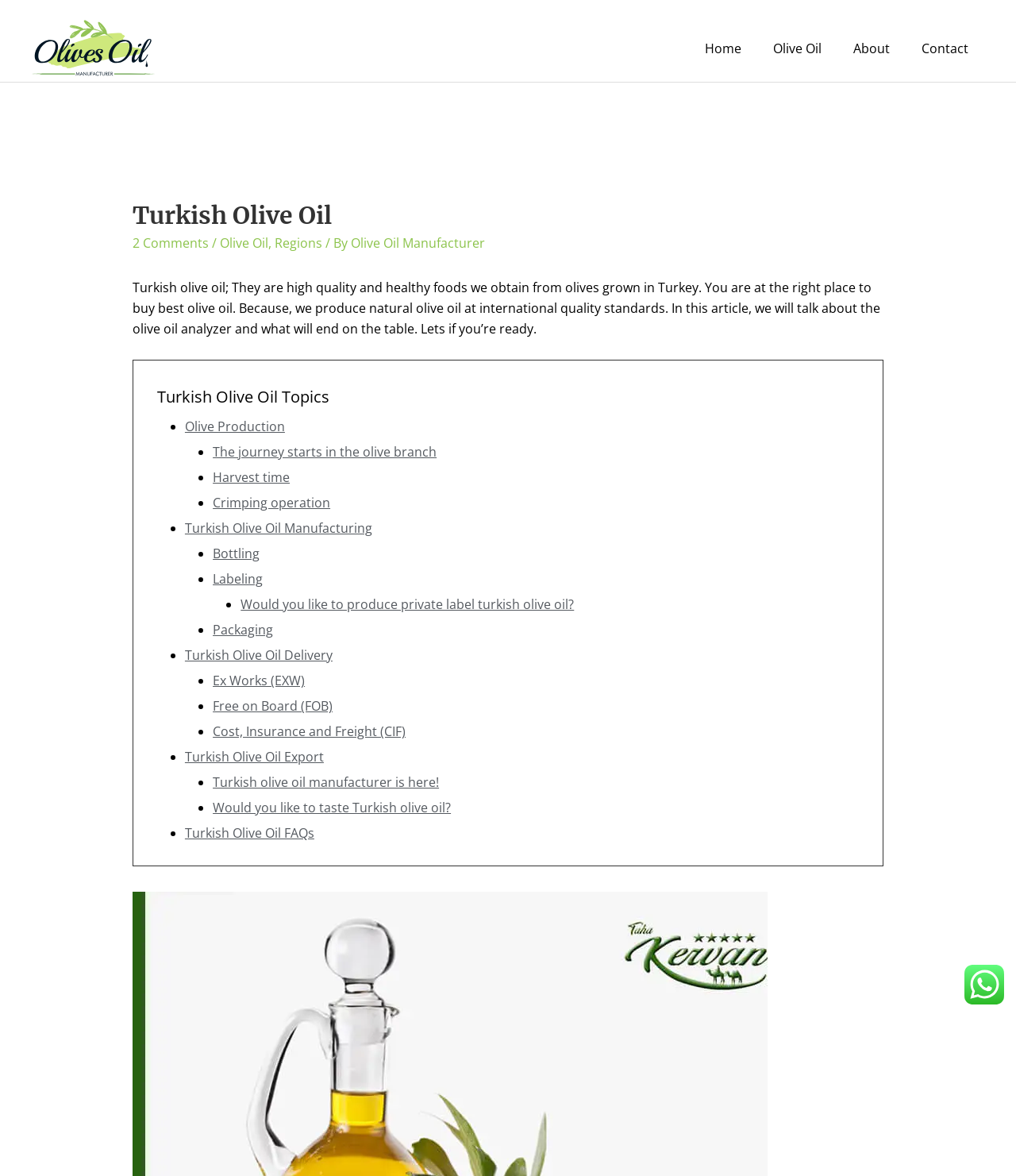Determine the bounding box coordinates of the section to be clicked to follow the instruction: "Contact the olive oil manufacturer". The coordinates should be given as four float numbers between 0 and 1, formatted as [left, top, right, bottom].

[0.891, 0.018, 0.969, 0.065]